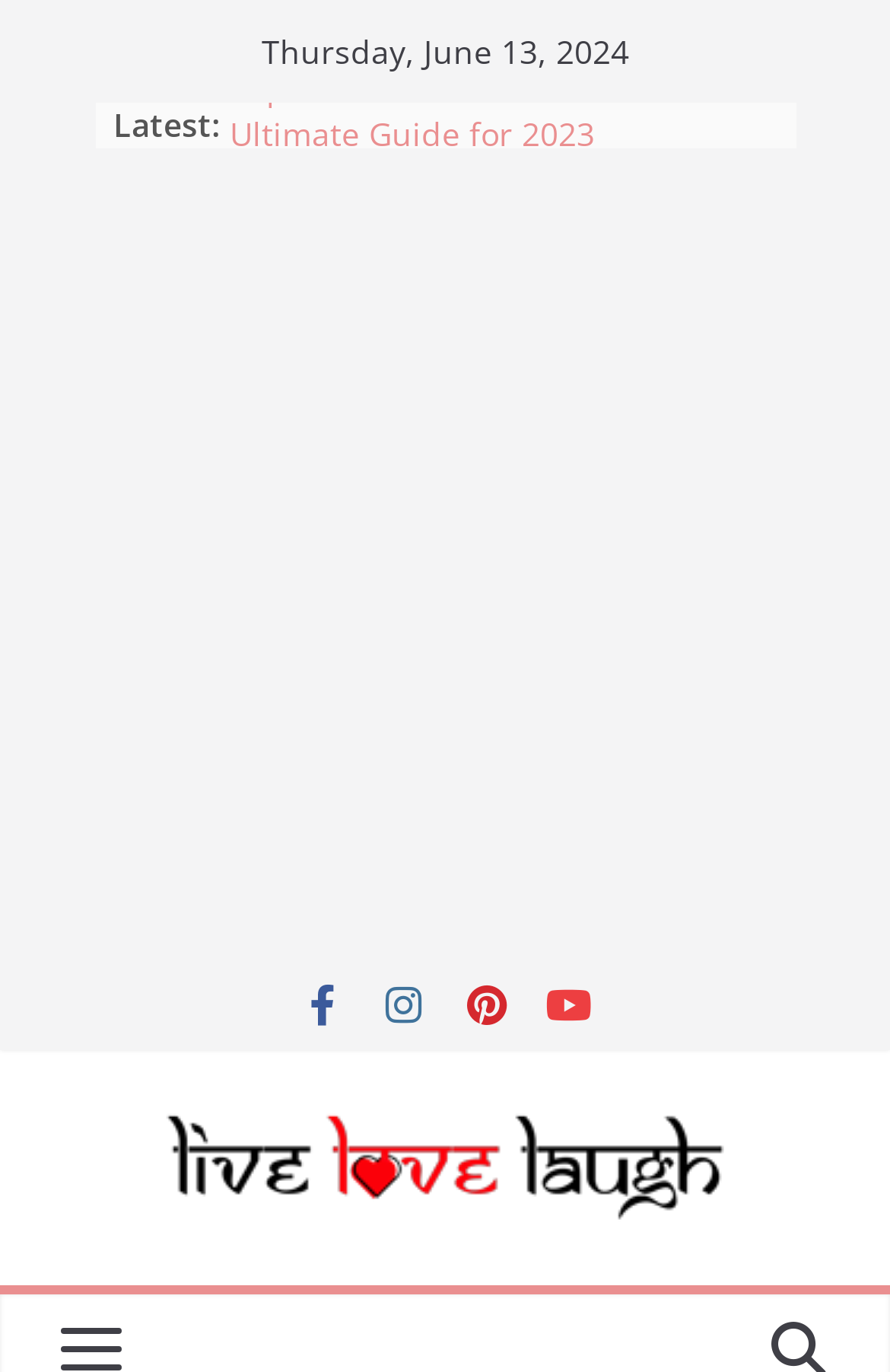Show the bounding box coordinates for the HTML element described as: "alt="Live Love Laugh"".

[0.179, 0.806, 0.821, 0.897]